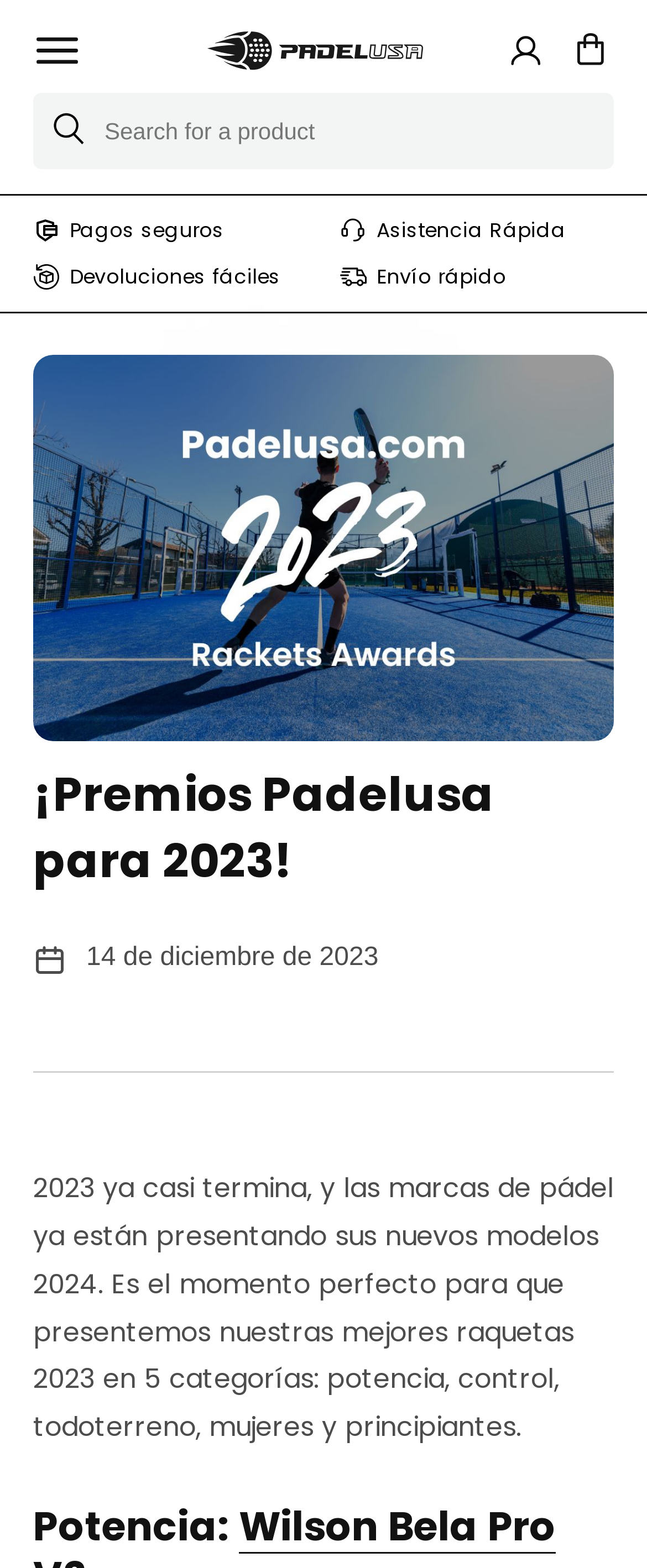Please use the details from the image to answer the following question comprehensively:
What is the main topic of this webpage?

Based on the webpage content, especially the heading '¡Premios Padelusa para 2023!' and the description '2023 ya casi termina, y las marcas de pádel ya están presentando sus nuevos modelos 2024. Es el momento perfecto para que presentemos nuestras mejores raquetas 2023 en 5 categorías:', it is clear that the main topic of this webpage is related to padel rackets.